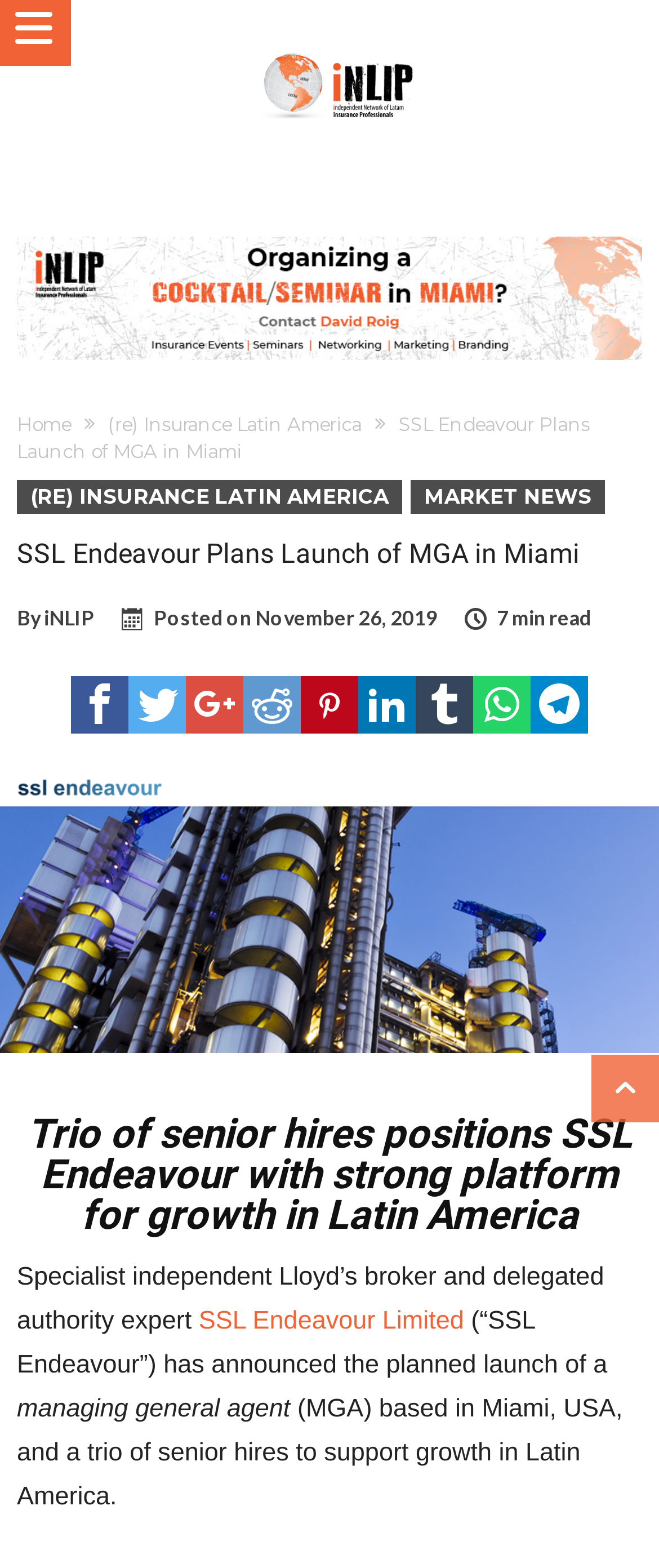Please locate the bounding box coordinates of the element that should be clicked to achieve the given instruction: "Read the article about SSL Endeavour Plans Launch of MGA in Miami".

[0.026, 0.34, 0.974, 0.366]